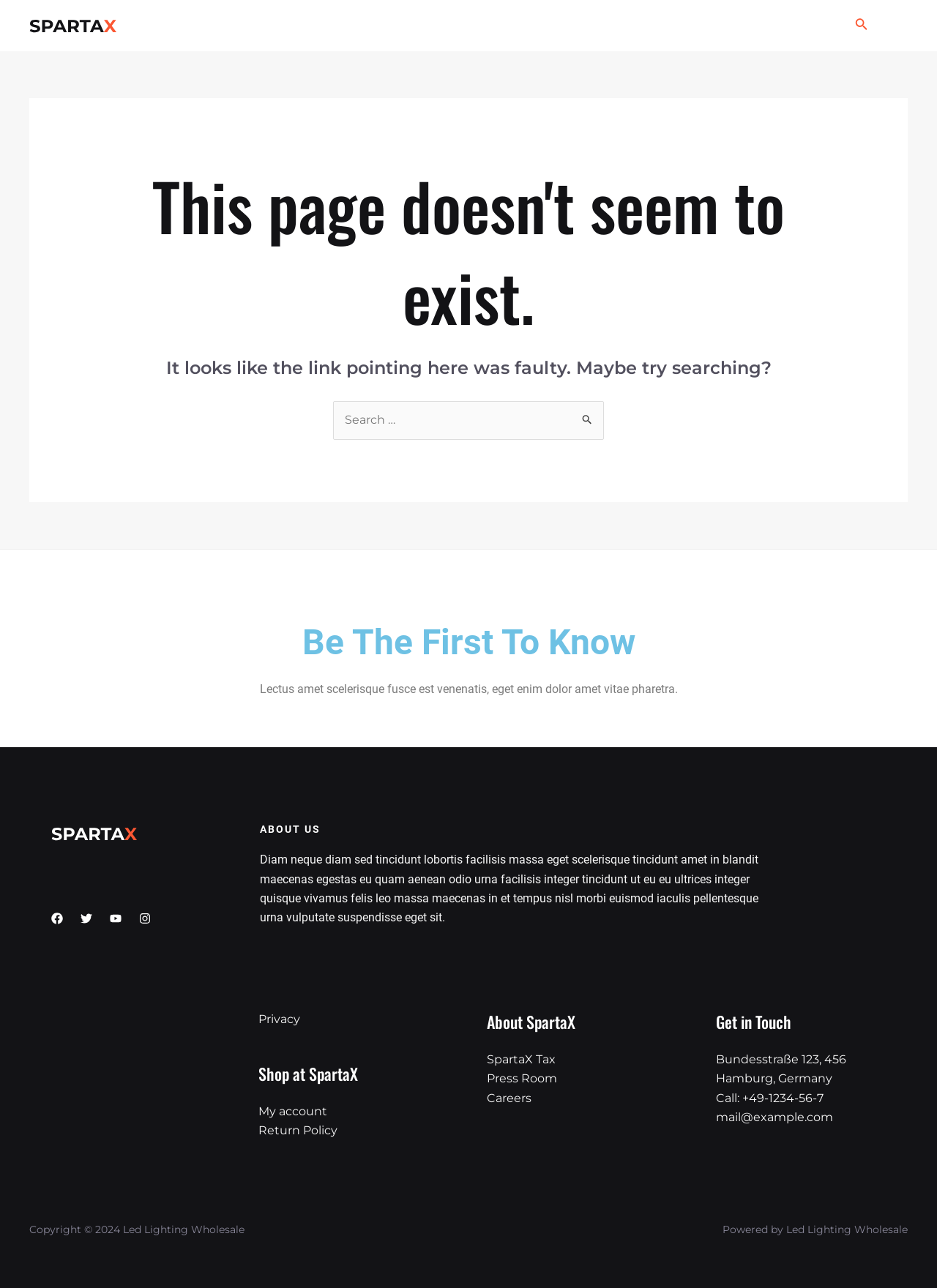Identify the bounding box coordinates for the UI element described as follows: "alt="Led Lighting Wholesale"". Ensure the coordinates are four float numbers between 0 and 1, formatted as [left, top, right, bottom].

[0.031, 0.014, 0.125, 0.025]